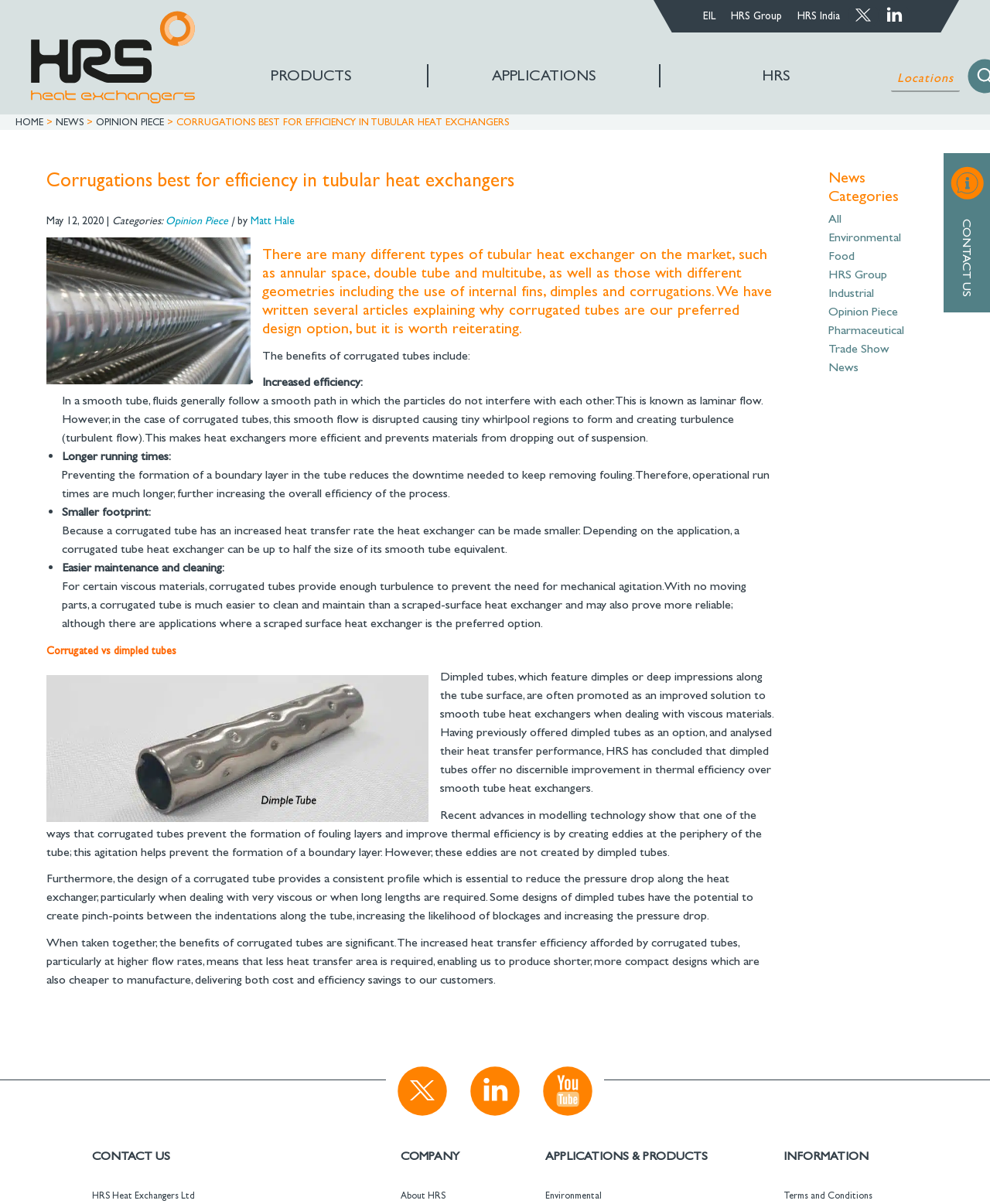Find and specify the bounding box coordinates that correspond to the clickable region for the instruction: "Click on the 'Locations' button".

[0.9, 0.055, 0.969, 0.076]